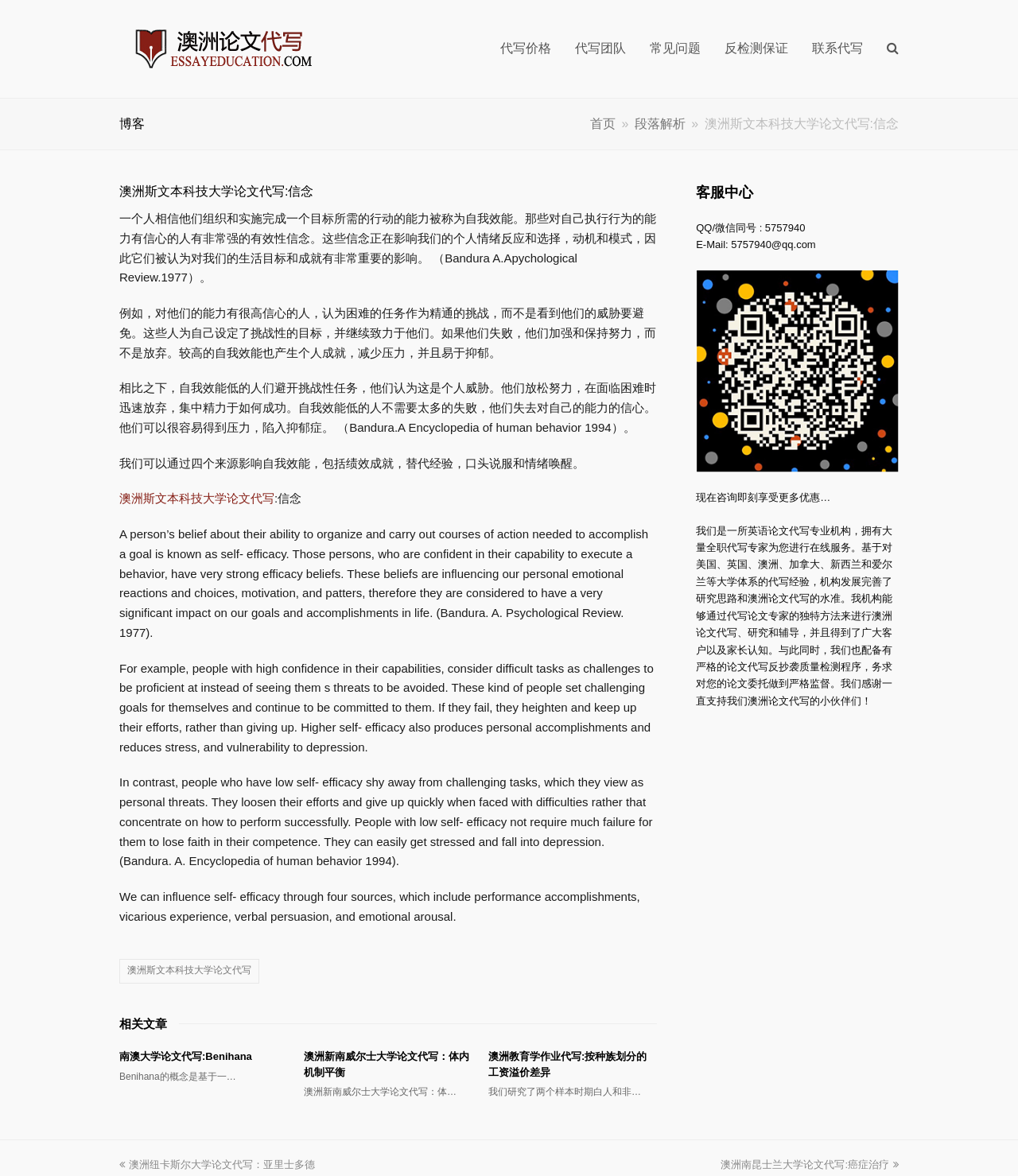Construct a comprehensive description capturing every detail on the webpage.

This webpage is about a blog article discussing the concept of self-efficacy, which is the belief in one's ability to organize and carry out courses of action needed to accomplish a goal. The article is divided into several sections, with headings and paragraphs of text. 

At the top of the page, there is a navigation menu with links to different sections of the website, including "代写价格" (writing price), "代写团队" (writing team), and "联系代写" (contact us). Below the navigation menu, there is a header section with a link to the "首页" (home page) and a breadcrumb trail showing the current article's location.

The main content of the article is divided into several sections, each with a heading and multiple paragraphs of text. The text discusses the concept of self-efficacy, its importance, and how it can be influenced through four sources: performance accomplishments, vicarious experience, verbal persuasion, and emotional arousal. There are also links to related articles and a section with customer service information, including a QQ/WeChat number, email address, and a call to action to consult with the service.

On the right side of the page, there are three related article sections, each with a heading and a brief summary of the article. The articles are about Benihana, body mechanism balance, and wage premium differences by race.

At the bottom of the page, there are links to the previous and next articles, titled "澳洲纽卡斯尔大学论文代写：亚里士多德" (University of Newcastle Australia thesis writing: Aristotle) and "澳洲南昆士兰大学论文代写:癌症治疗" (University of Southern Queensland Australia thesis writing: Cancer treatment), respectively.